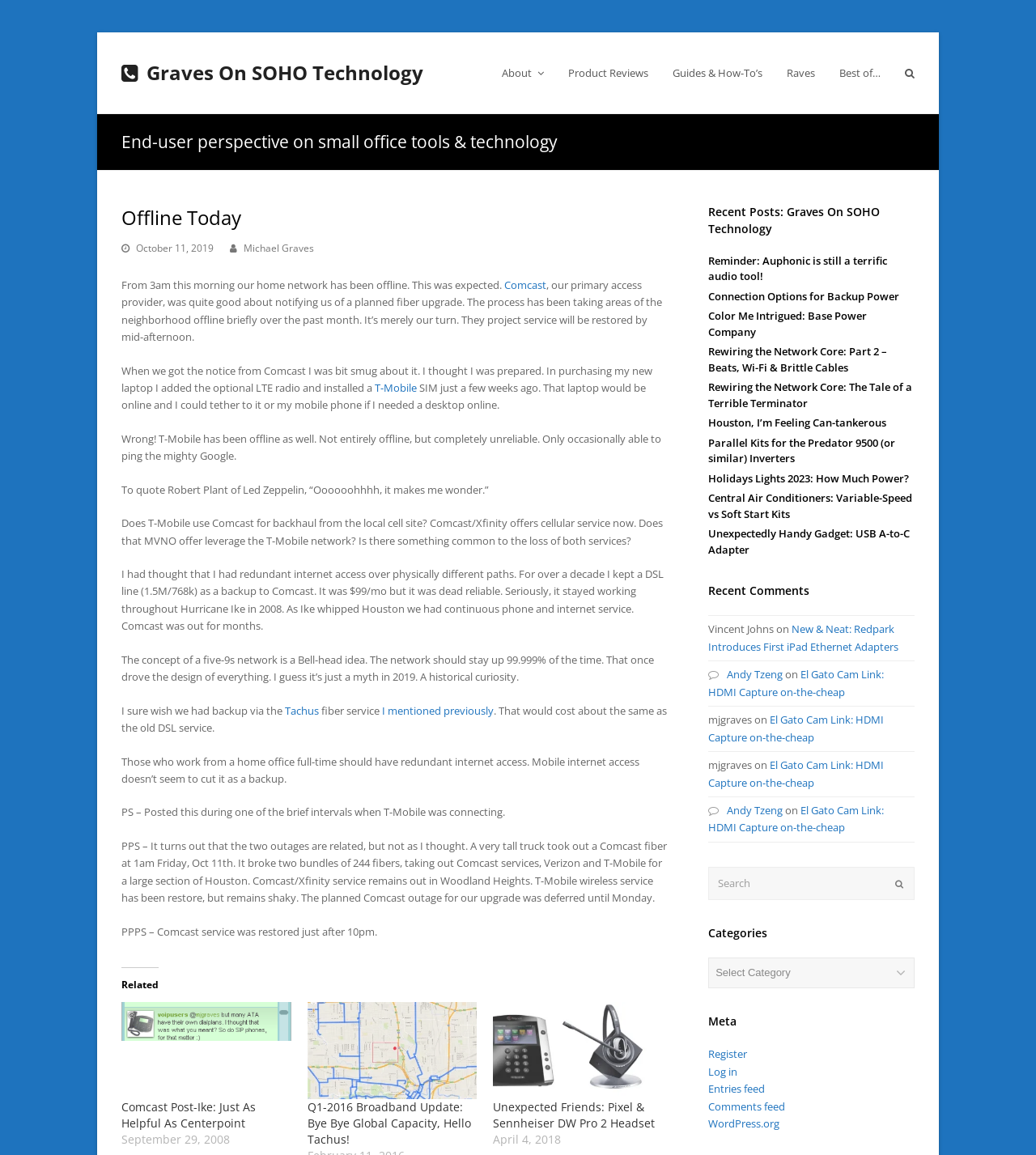Using the details in the image, give a detailed response to the question below:
What is the name of the fiber service mentioned in the article?

The article mentions that the author wishes they had backup via the Tachus fiber service, which would cost about the same as the old DSL service.